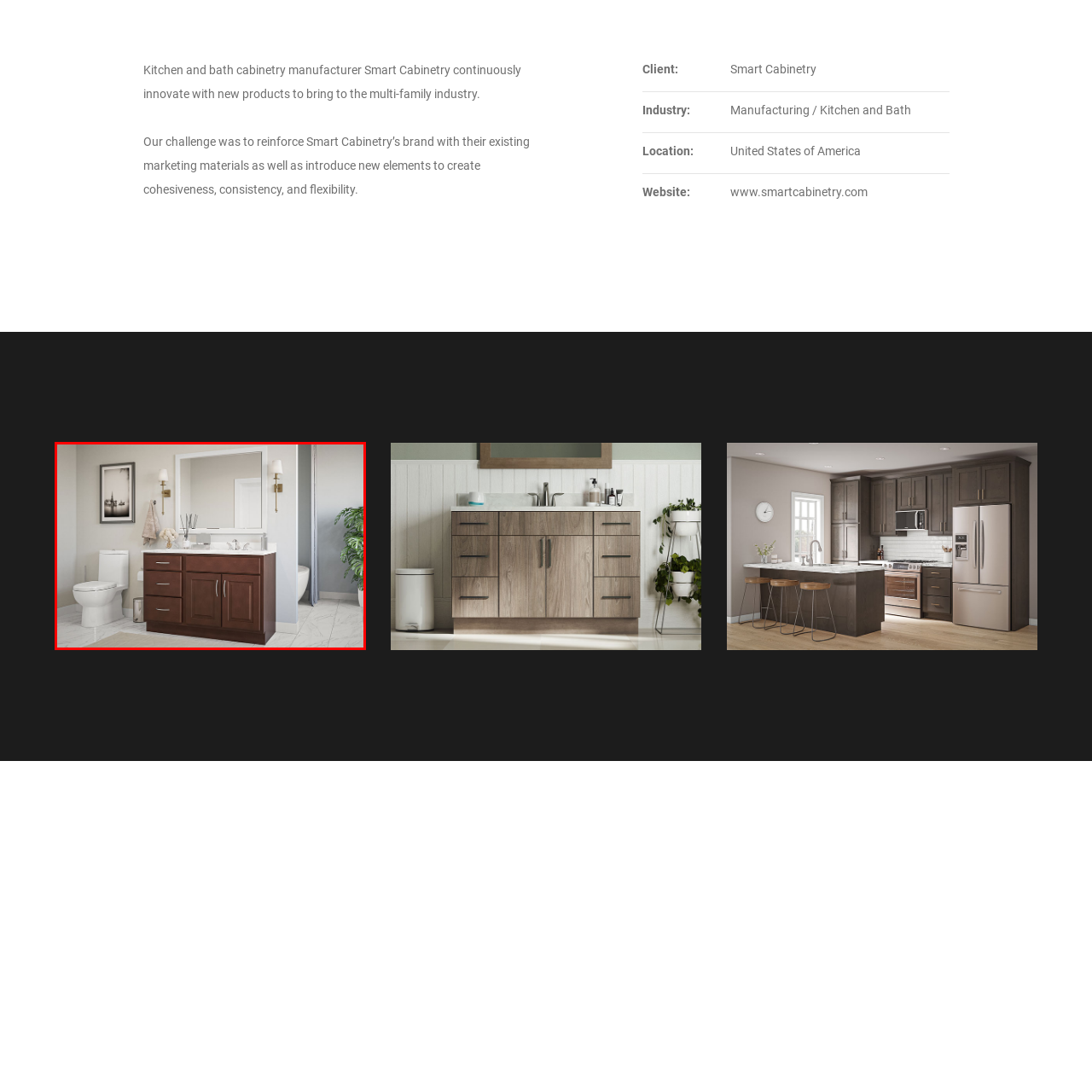What is above the vanity?
Examine the image enclosed within the red bounding box and provide a comprehensive answer relying on the visual details presented in the image.

According to the caption, 'a large mirror above the vanity enhances the space', suggesting that the mirror is positioned directly above the vanity unit.